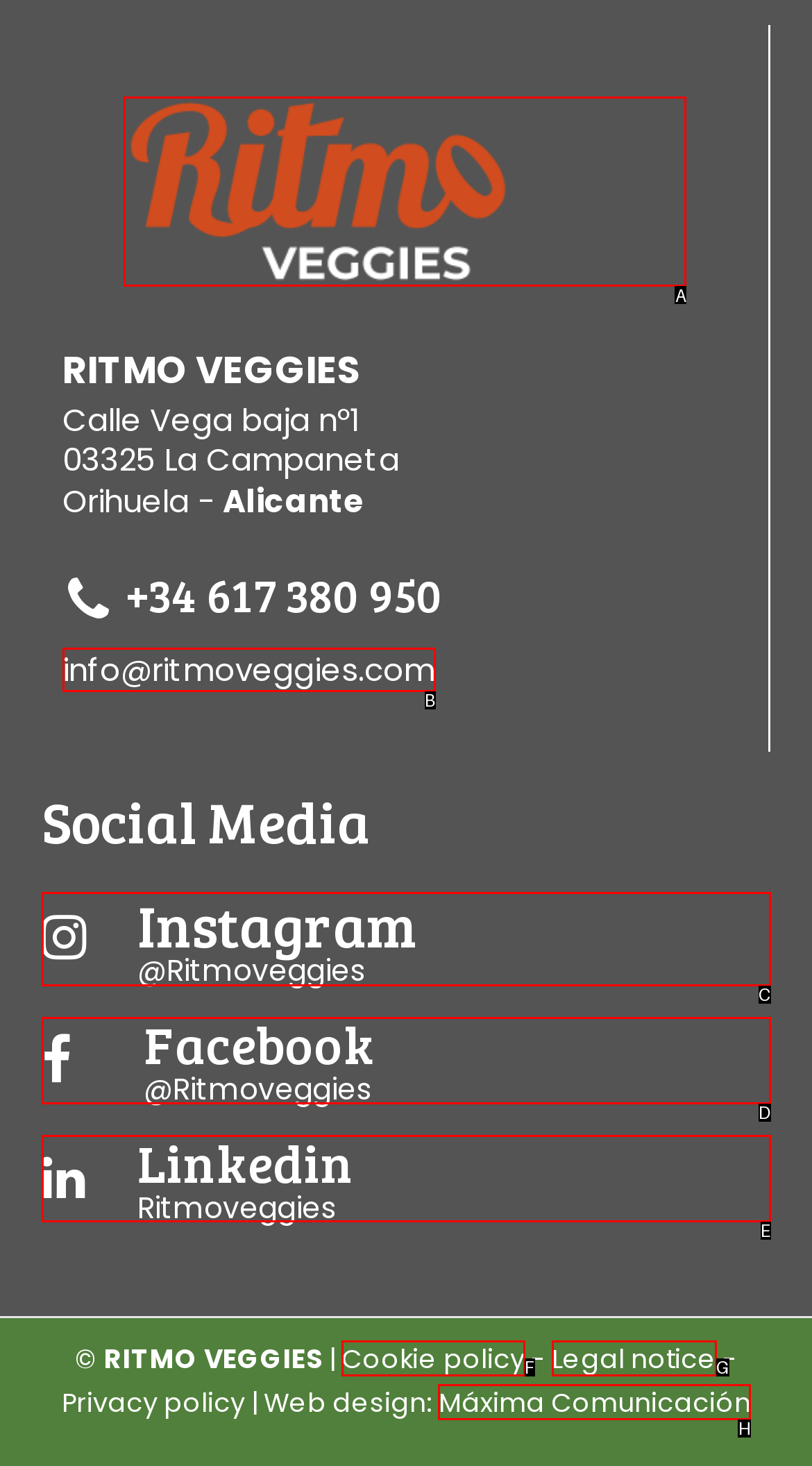Using the description: Instagram@Ritmoveggies
Identify the letter of the corresponding UI element from the choices available.

C